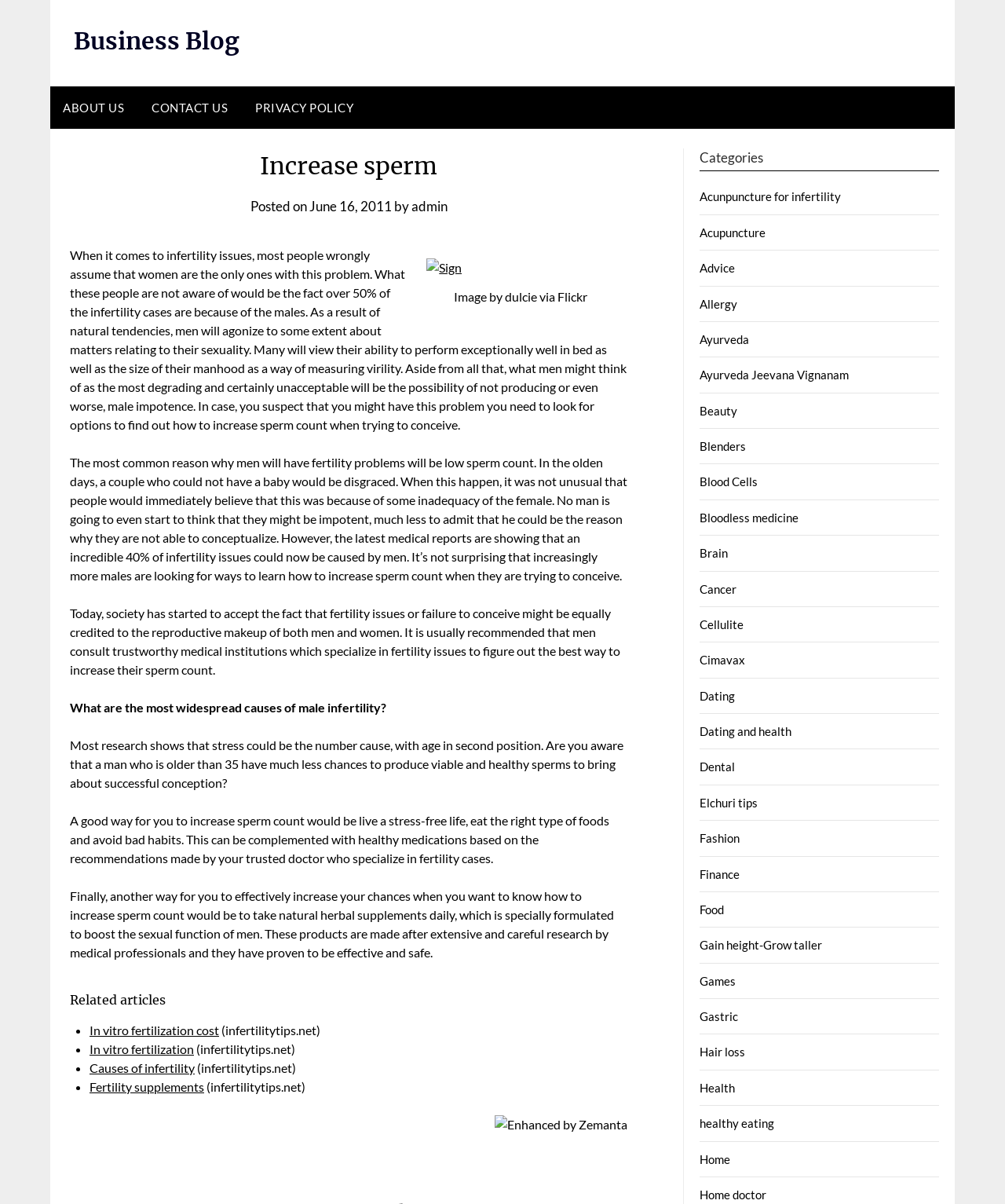Identify the bounding box coordinates of the region I need to click to complete this instruction: "View the image about sign".

[0.424, 0.215, 0.612, 0.263]